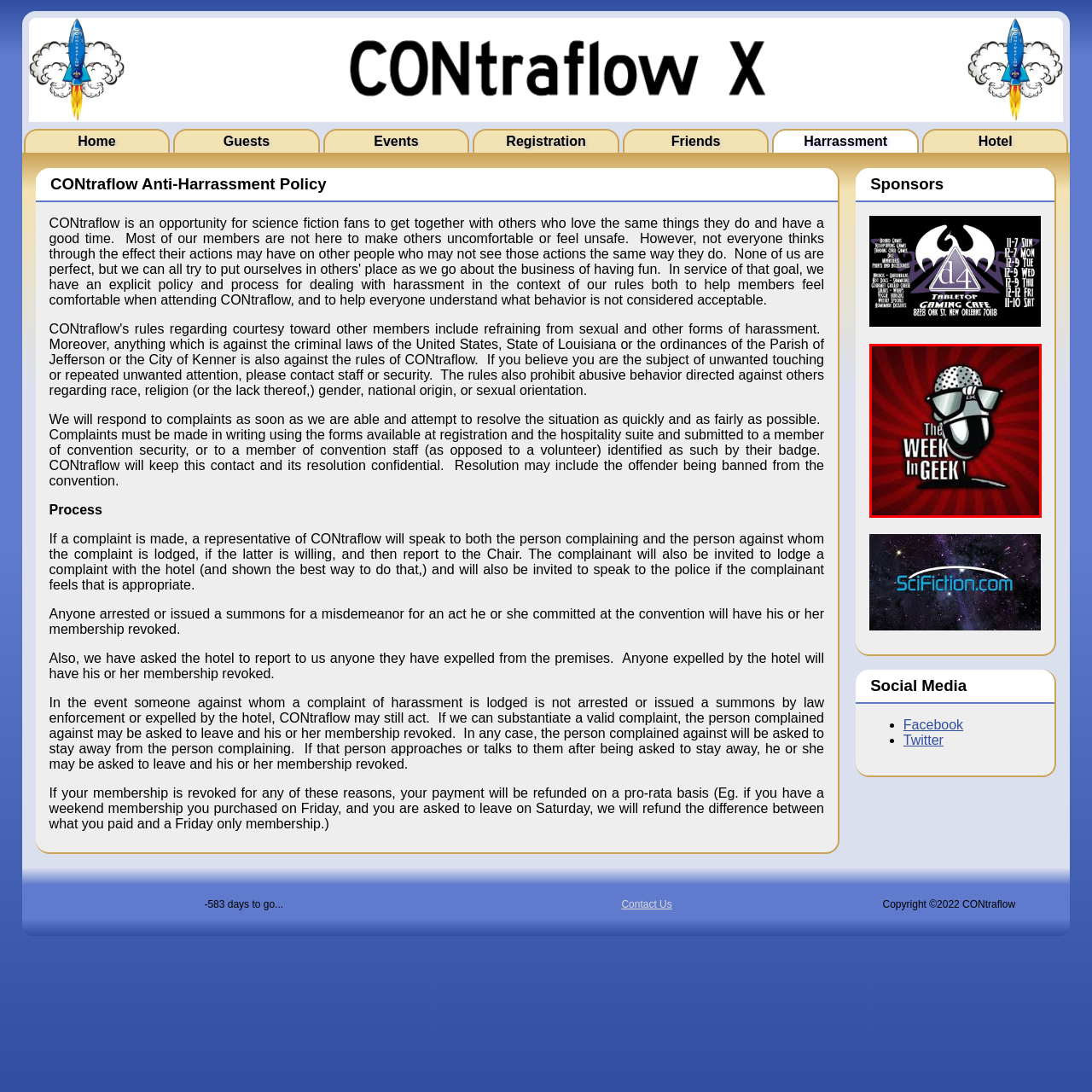Give a comprehensive caption for the image marked by the red rectangle.

The image features a stylized logo for "The Week In Geek," showcasing a microphone adorned with sunglasses, exuding a playful and modern vibe. The microphone is illustrated in a bold, graphic style, symbolizing the podcast's focus on geek culture and media. The background is a vibrant red with a radial gradient, enhancing the visual impact and creating a sense of energy. This logo represents the show's commitment to entertaining discussions on various topics within the geek community, making it instantly recognizable to its audience.